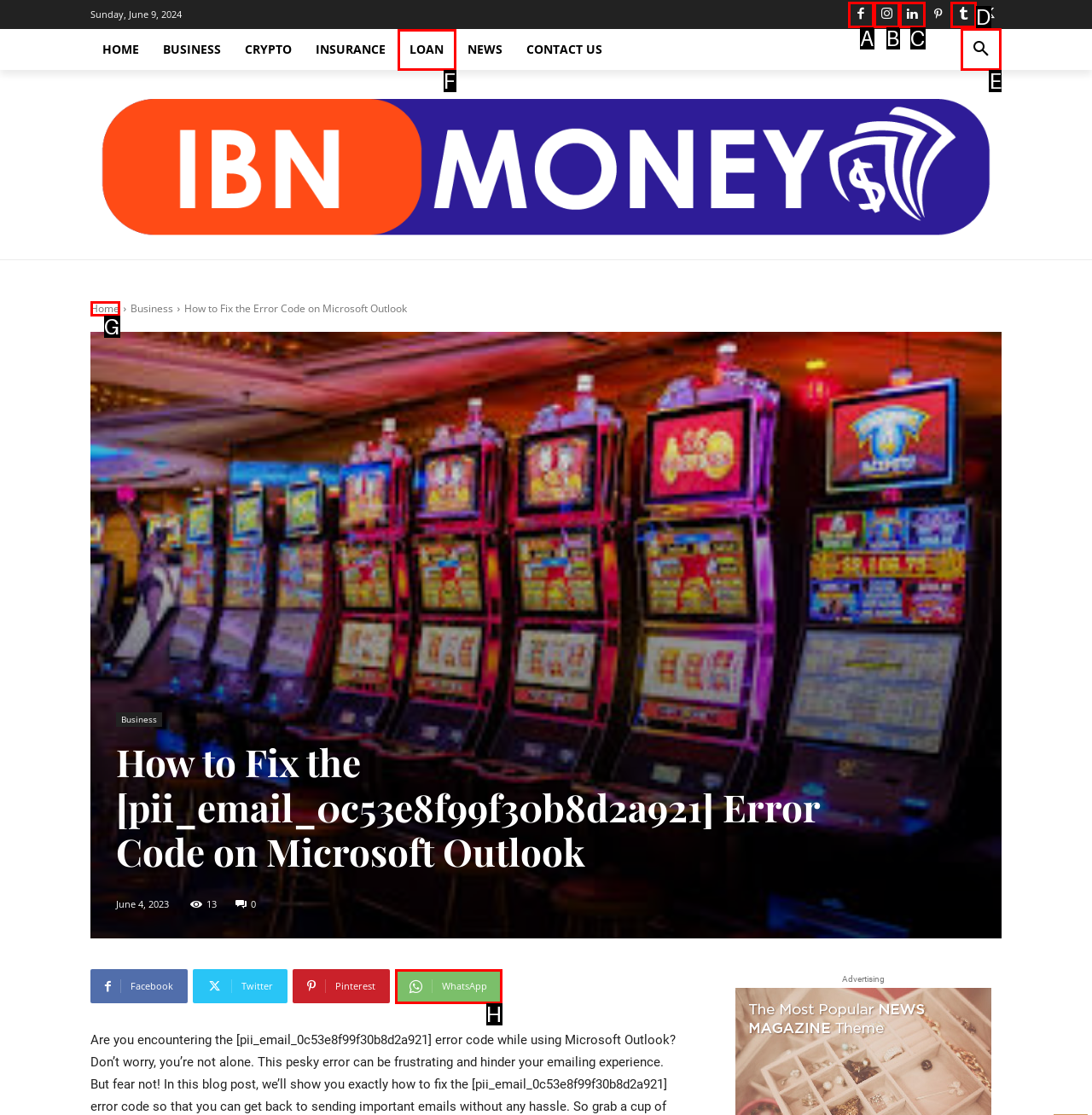Point out which HTML element you should click to fulfill the task: Search using the search button.
Provide the option's letter from the given choices.

E